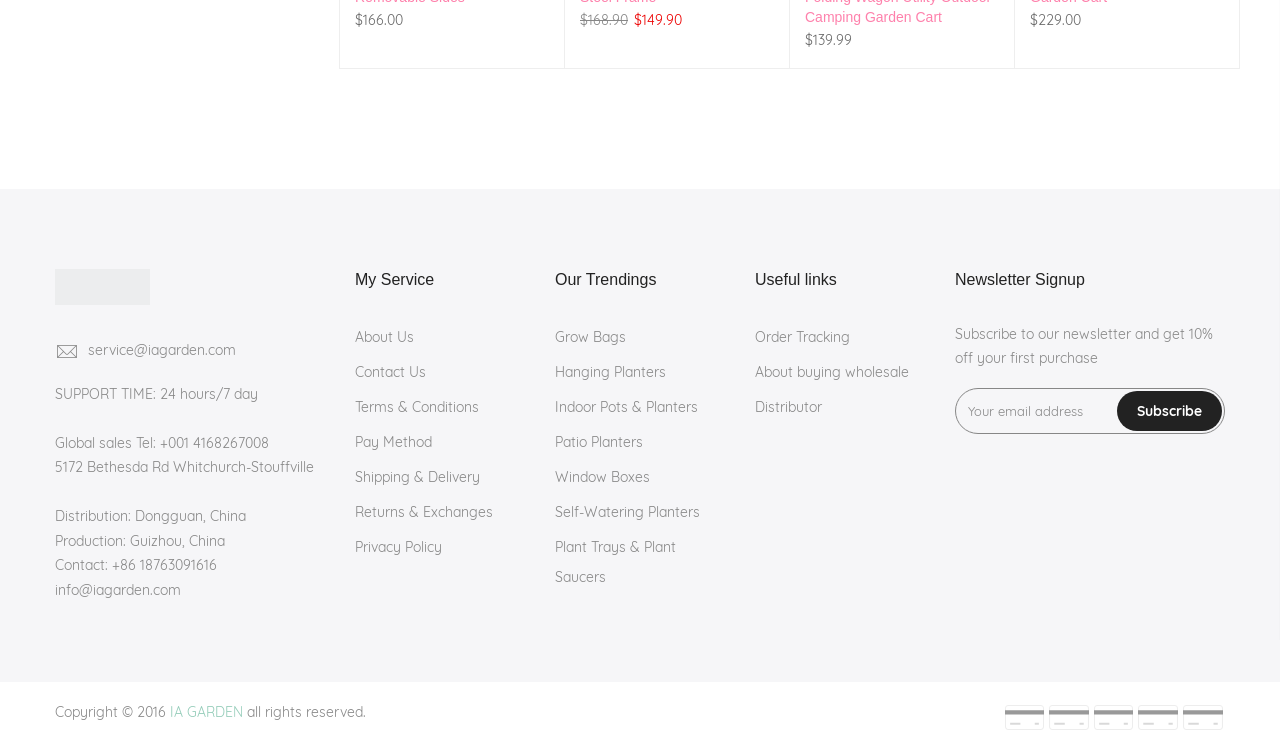Provide the bounding box coordinates of the HTML element described as: "title="https://linkedin.com/company/ip-consulting-ltd./"". The bounding box coordinates should be four float numbers between 0 and 1, i.e., [left, top, right, bottom].

None